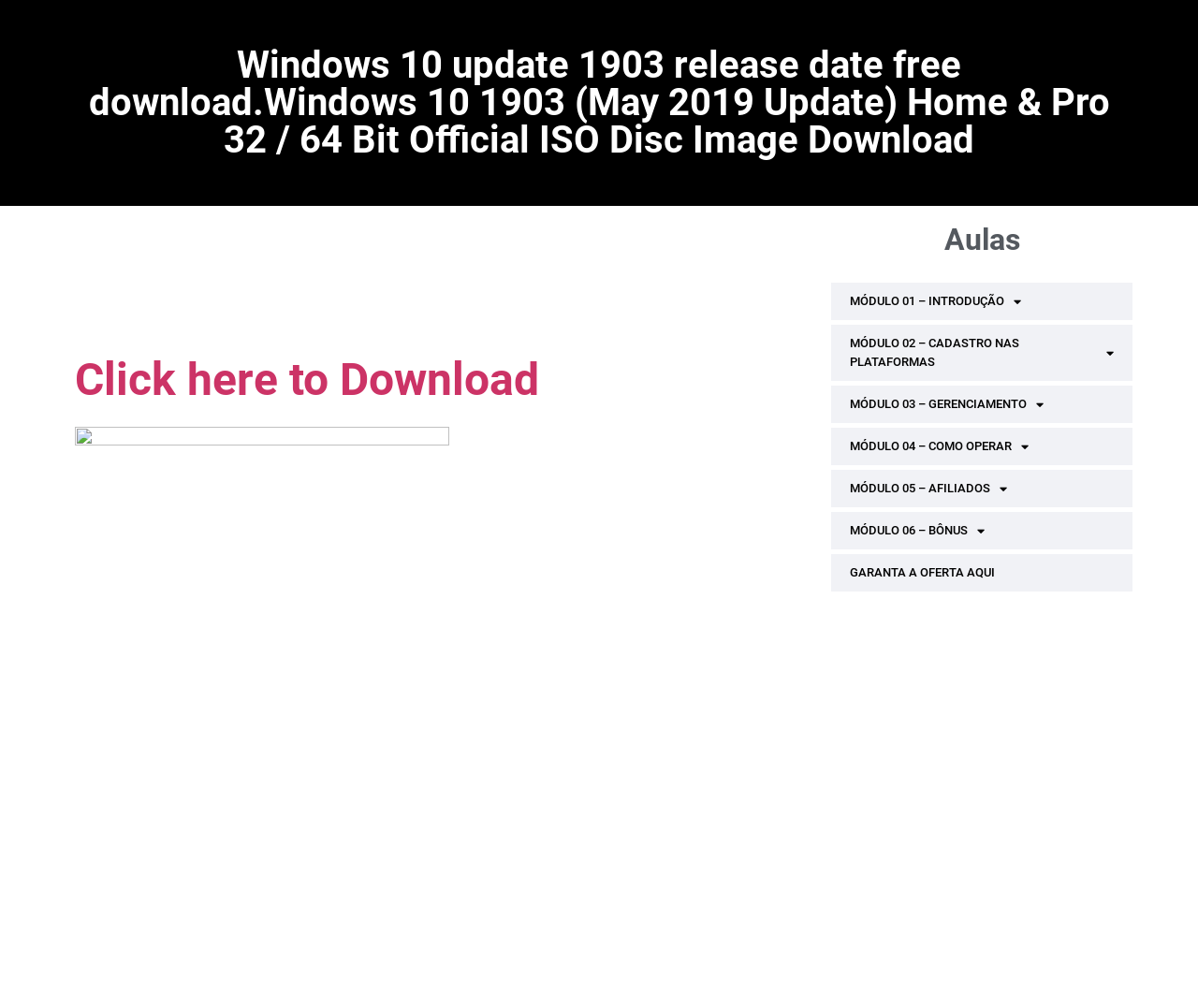What is the position of the 'Click here to Download' link?
Craft a detailed and extensive response to the question.

According to the bounding box coordinates, the 'Click here to Download' link is located at [0.062, 0.378, 0.45, 0.396], which is below the 'Looking for:' heading at [0.062, 0.24, 0.67, 0.293].